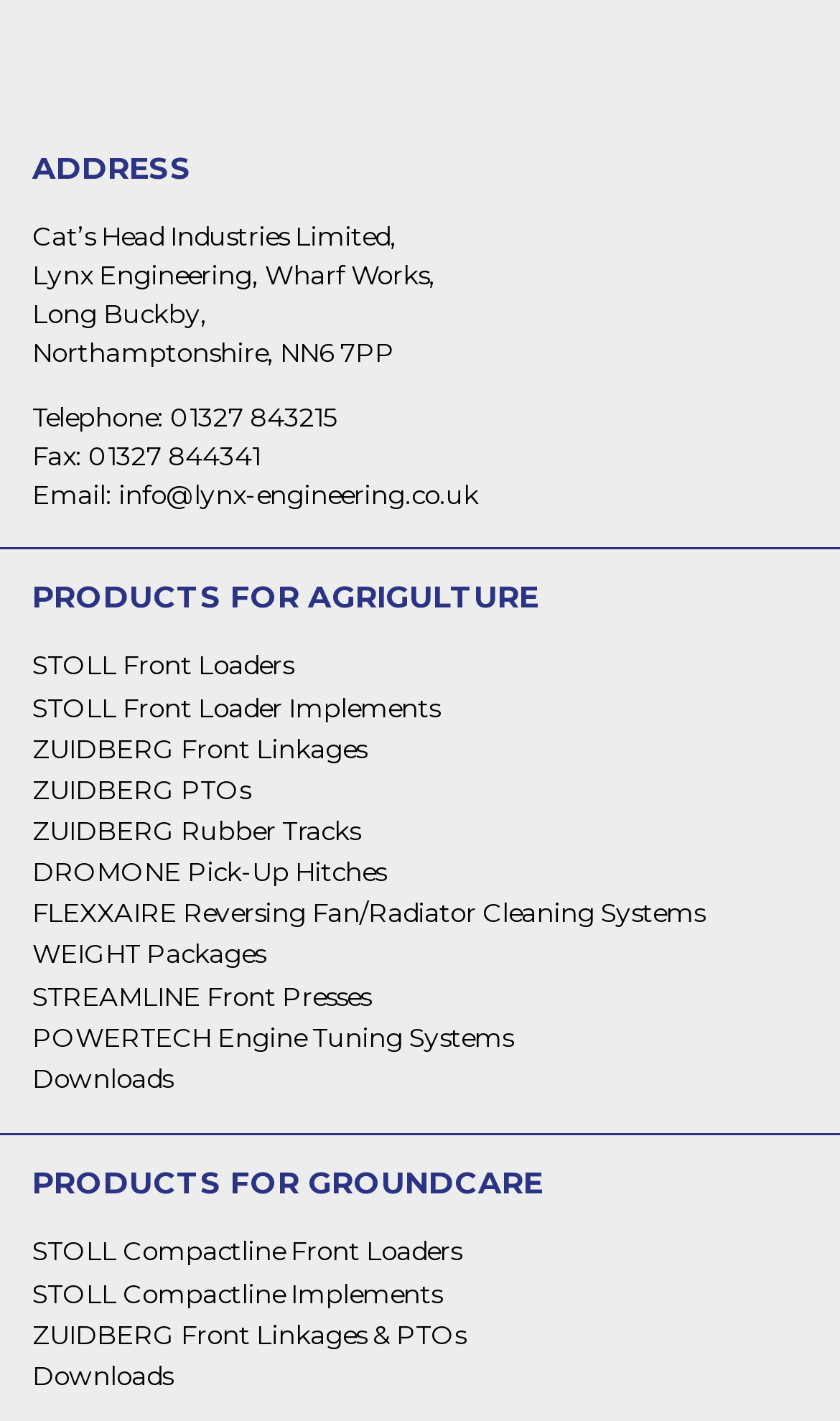What is the email address?
Give a detailed explanation using the information visible in the image.

The email address can be found next to the 'Email:' label, which is a StaticText element. The email address is a link element, indicating that it is clickable.